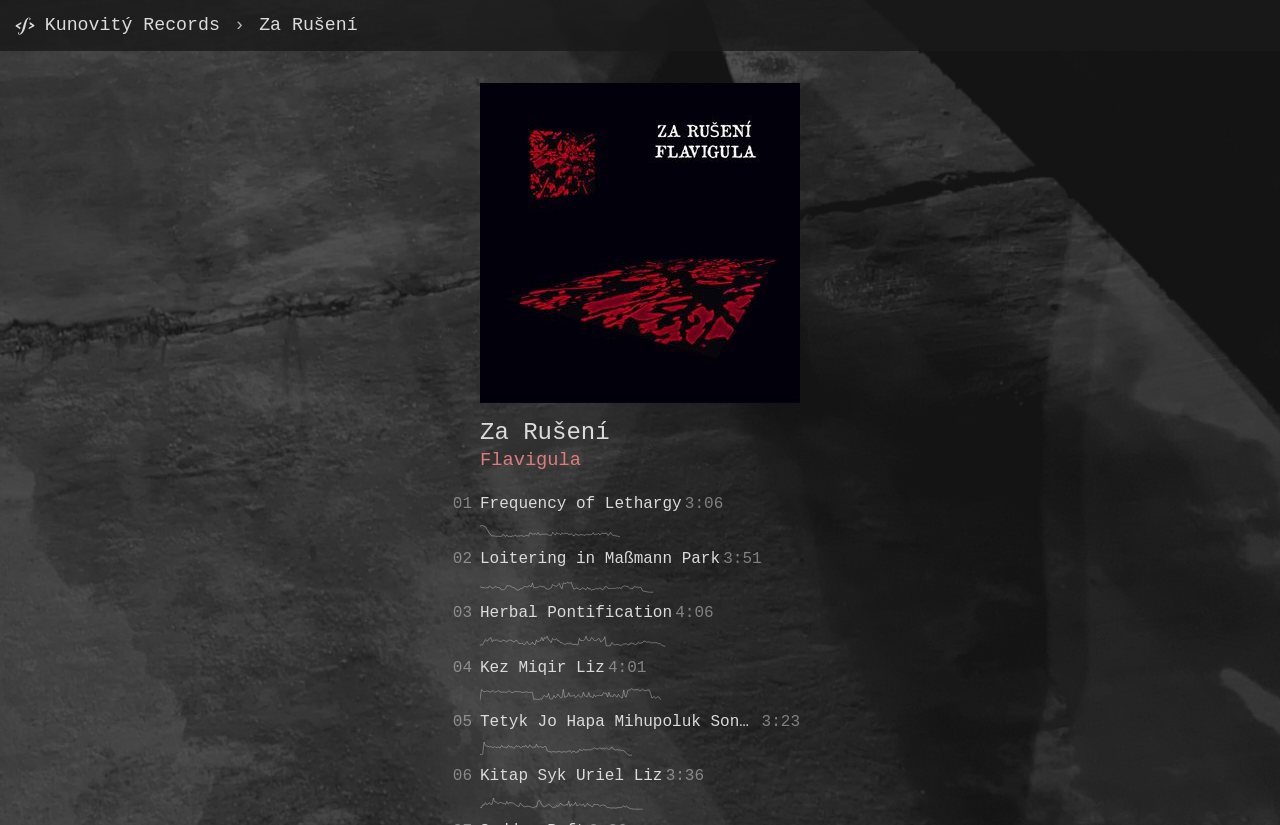What is the title of the fifth track?
Examine the screenshot and reply with a single word or phrase.

Tetyk Jo Hapa Mihupoluk Sonulen